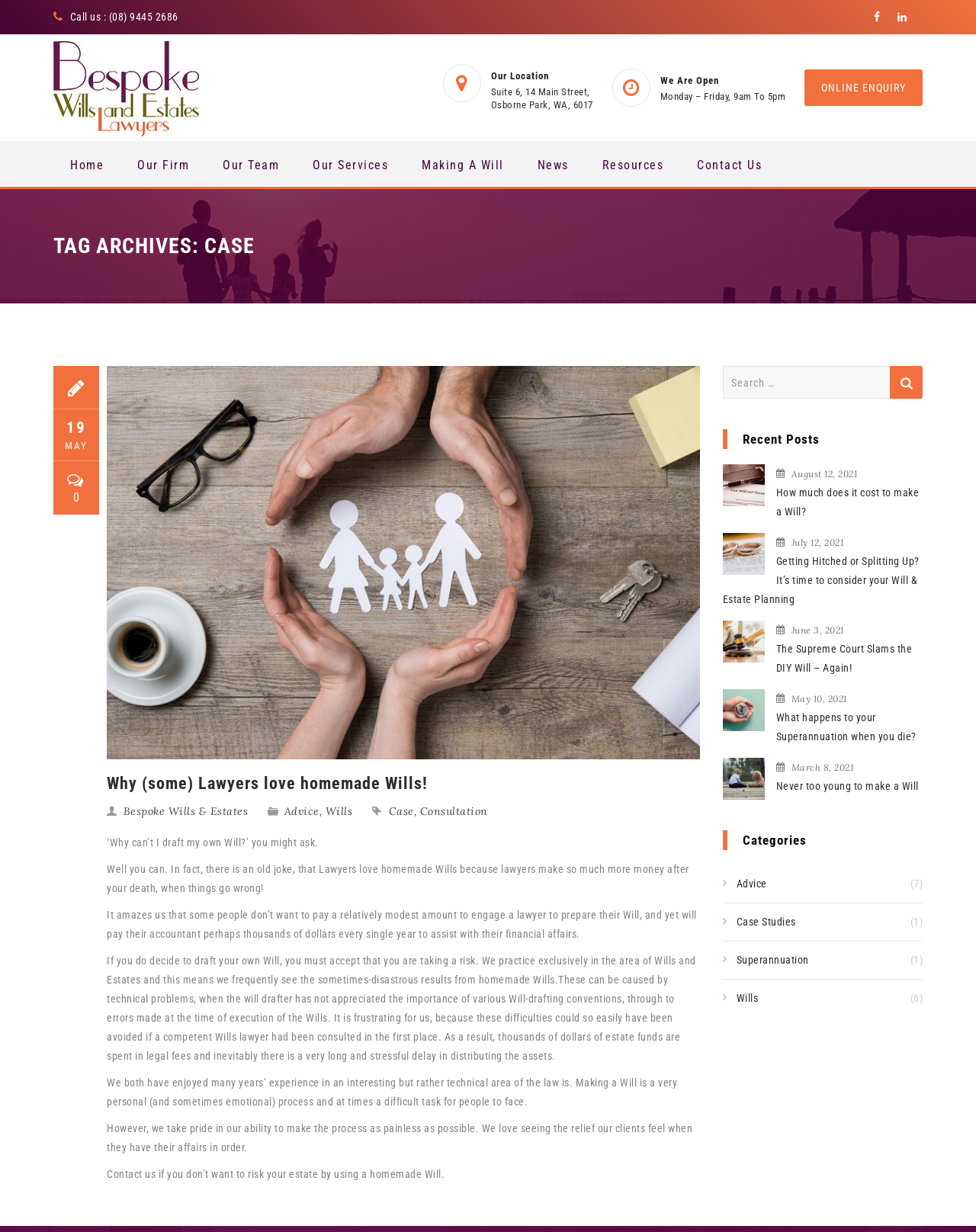Show the bounding box coordinates for the element that needs to be clicked to execute the following instruction: "Contact Bespoke Wills and Estate". Provide the coordinates in the form of four float numbers between 0 and 1, i.e., [left, top, right, bottom].

[0.697, 0.114, 0.798, 0.152]